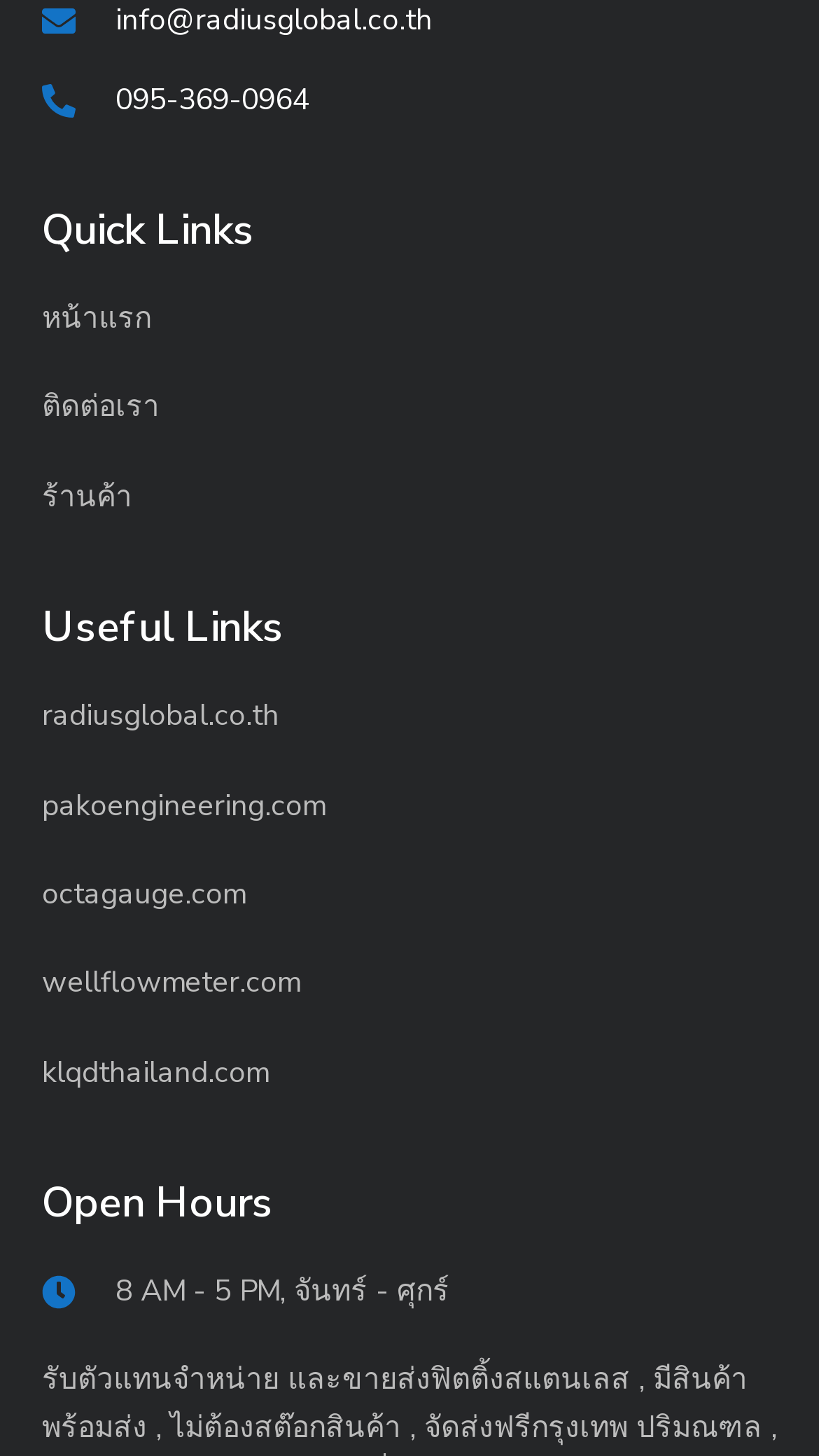How many links are under the 'Quick Links' heading?
Answer briefly with a single word or phrase based on the image.

3